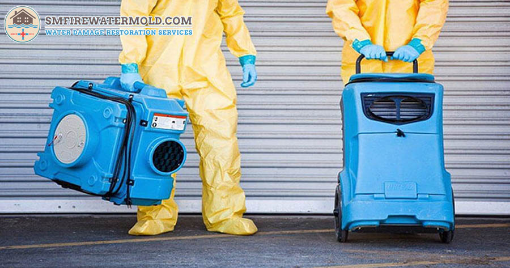How many years of experience does Smfirewatermold have?
Provide a concise answer using a single word or phrase based on the image.

Over 12 years